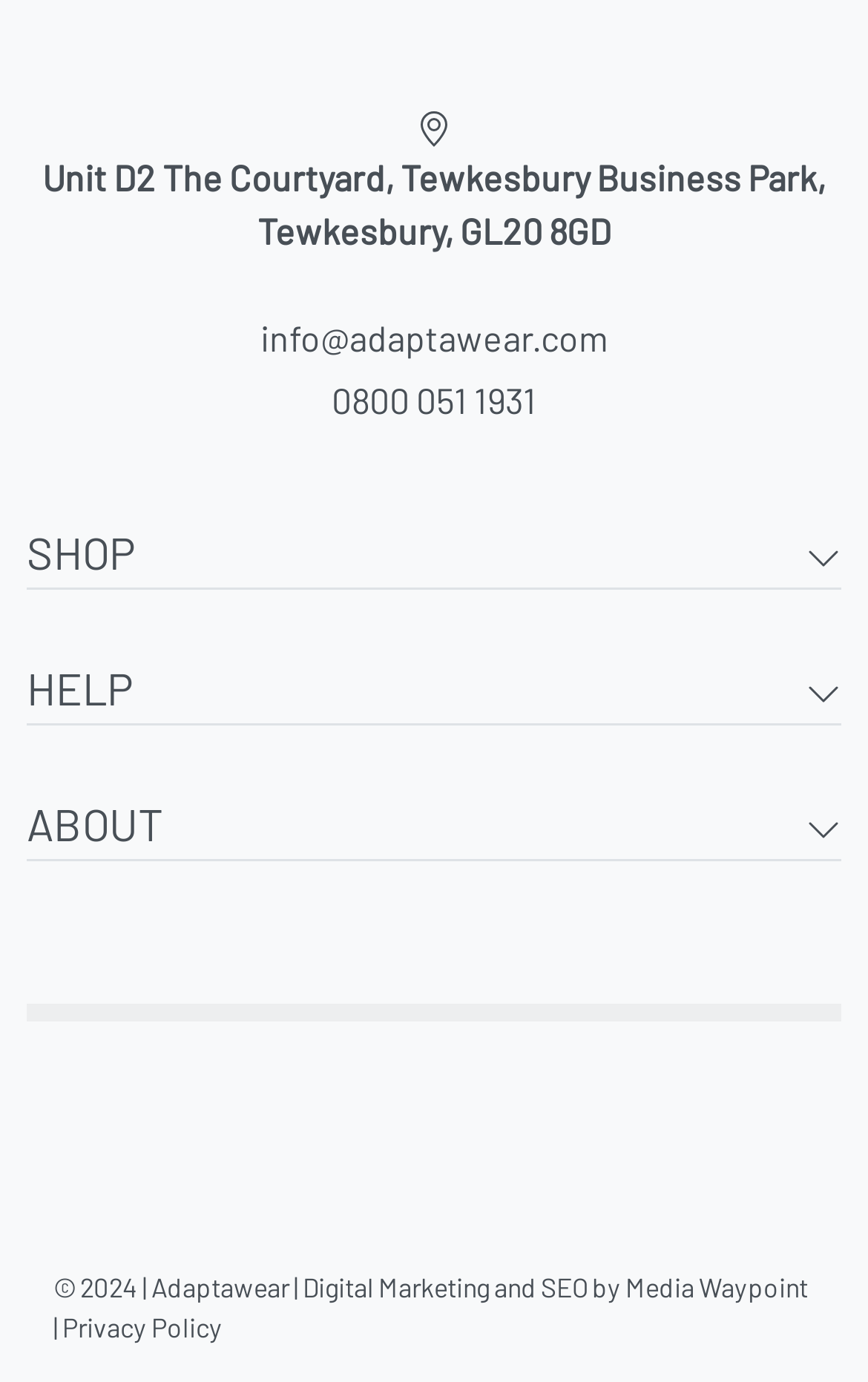What is the phone number to call?
Based on the visual information, provide a detailed and comprehensive answer.

I found the phone number by looking at the link element with the bounding box coordinates [0.382, 0.274, 0.618, 0.304], which contains the text 'Click to call 0800 051 1931'.